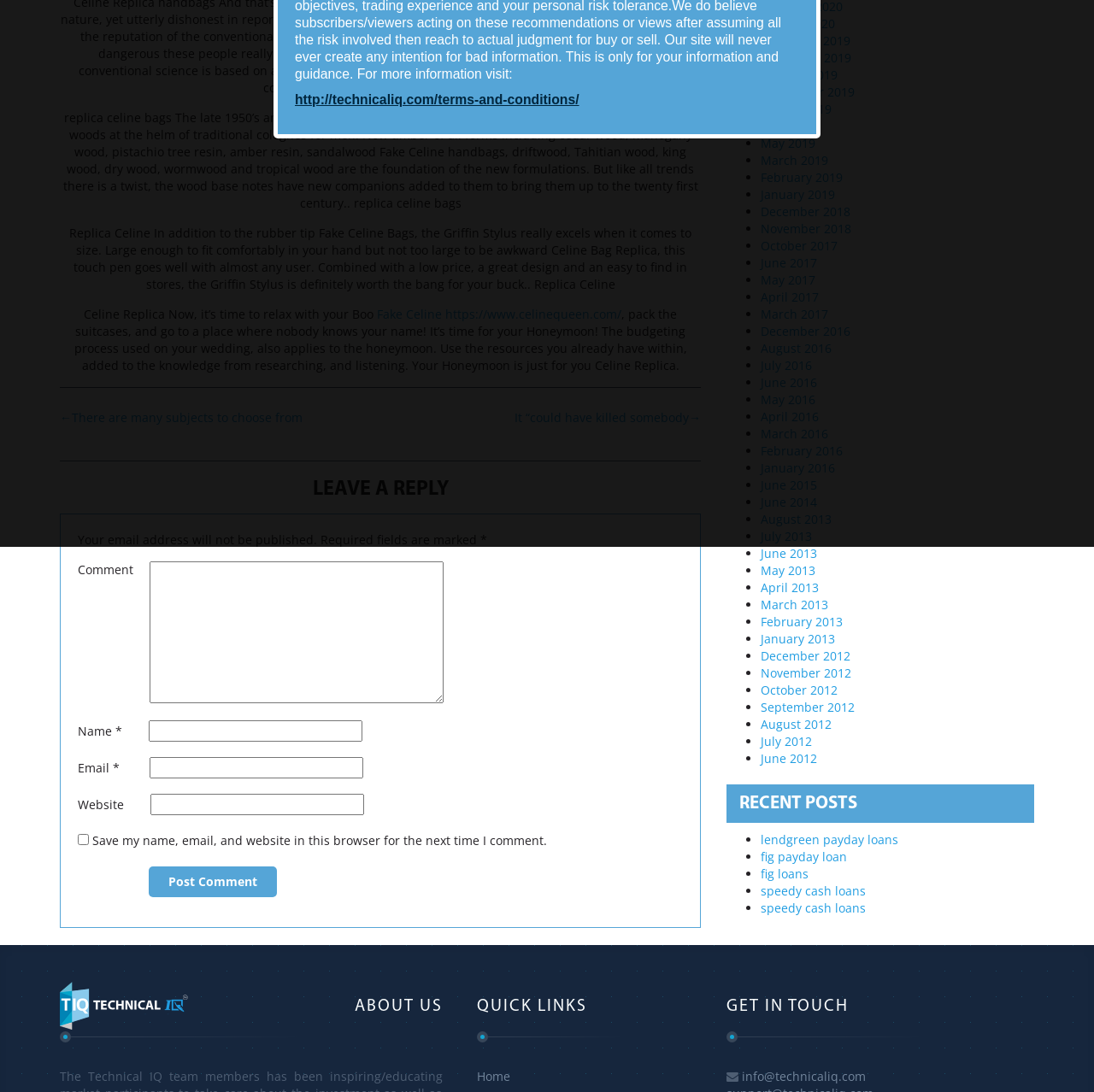Locate the bounding box of the UI element described in the following text: "It “could have killed somebody→".

[0.47, 0.375, 0.641, 0.391]